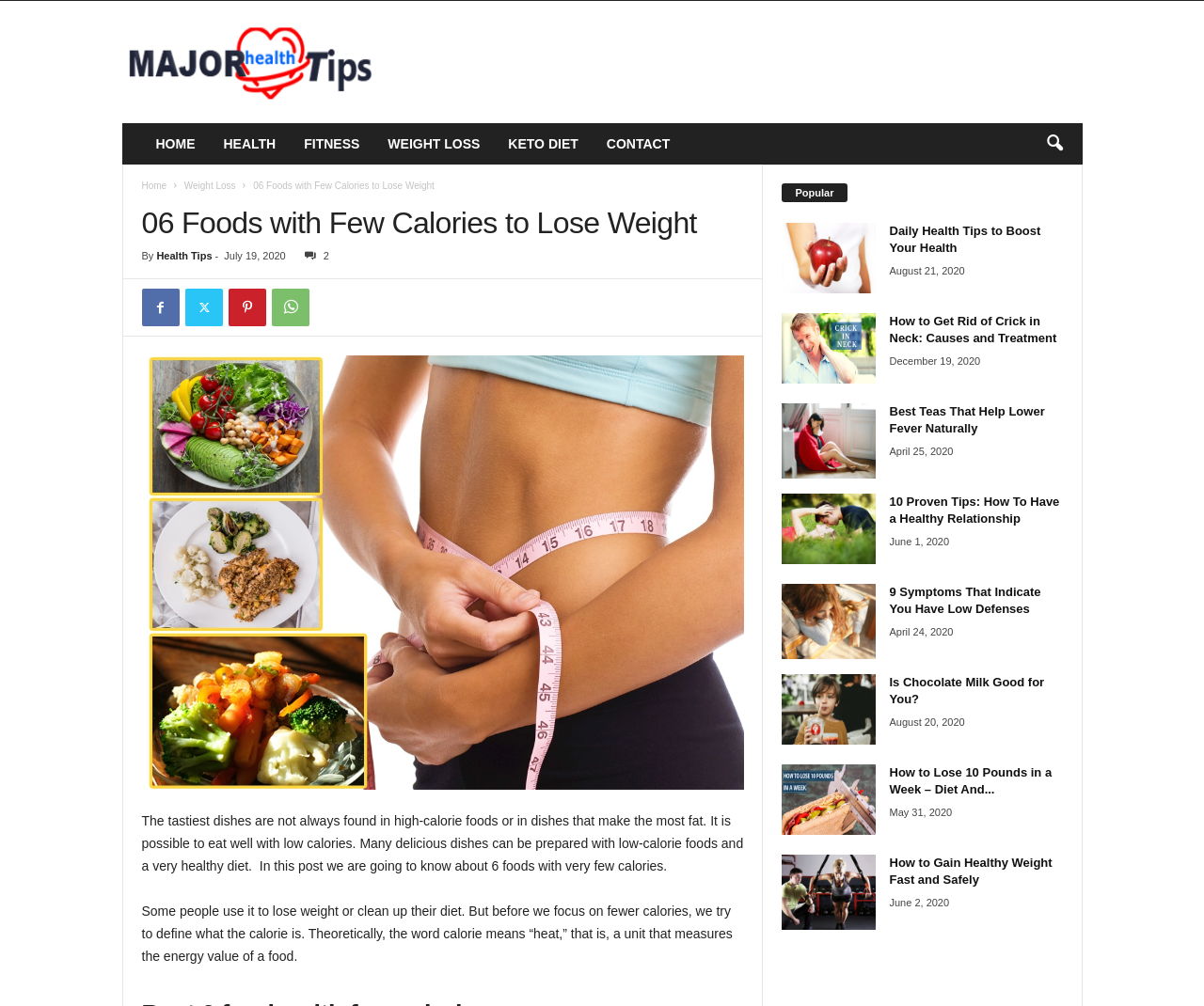Locate the bounding box coordinates of the clickable element to fulfill the following instruction: "check the 'Popular' section". Provide the coordinates as four float numbers between 0 and 1 in the format [left, top, right, bottom].

[0.649, 0.183, 0.704, 0.203]